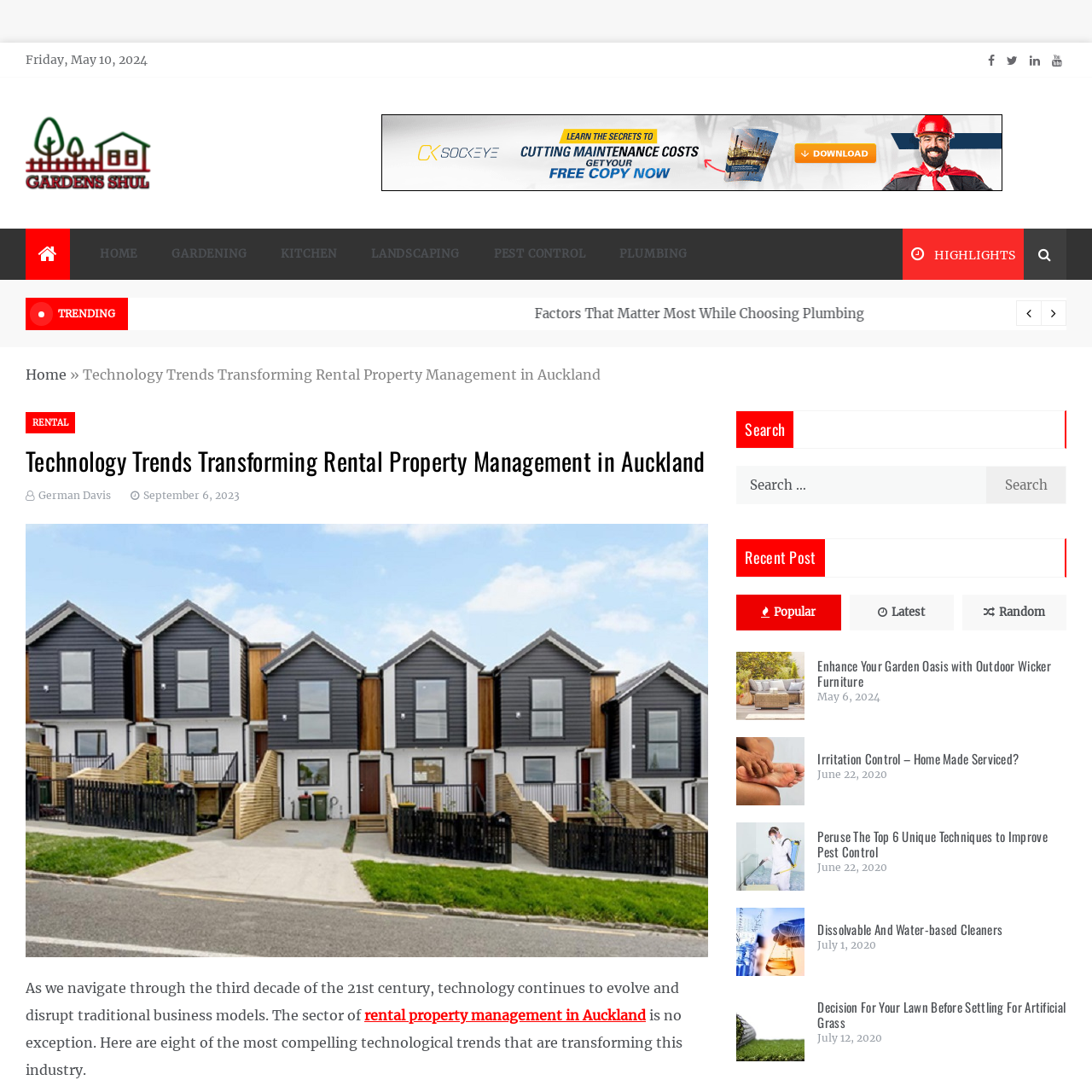Please locate the bounding box coordinates of the element that should be clicked to achieve the given instruction: "Read the 'Technology Trends Transforming Rental Property Management in Auckland' article".

[0.023, 0.405, 0.651, 0.439]